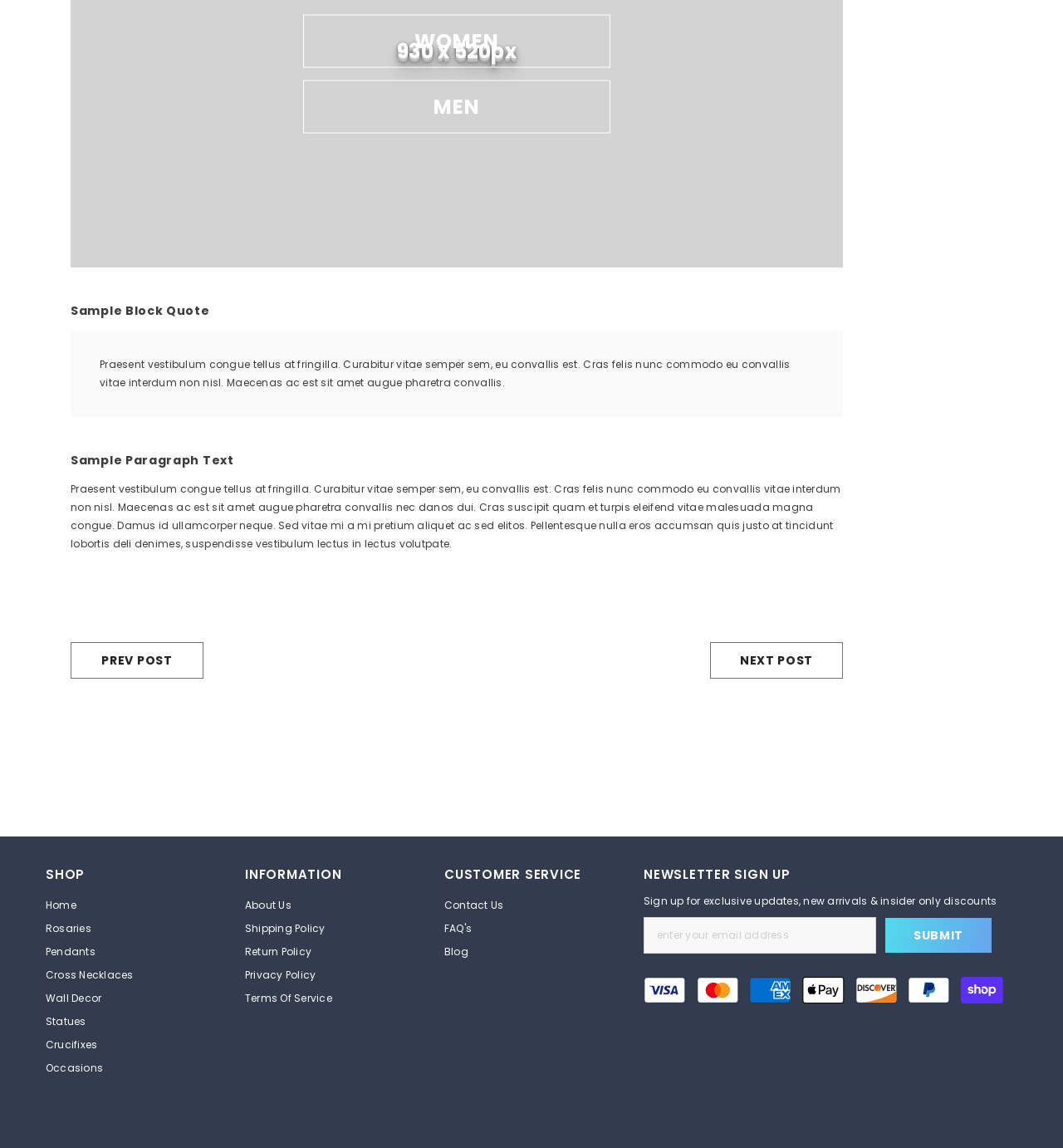Please locate the bounding box coordinates of the element's region that needs to be clicked to follow the instruction: "Contact the company". The bounding box coordinates should be provided as four float numbers between 0 and 1, i.e., [left, top, right, bottom].

None